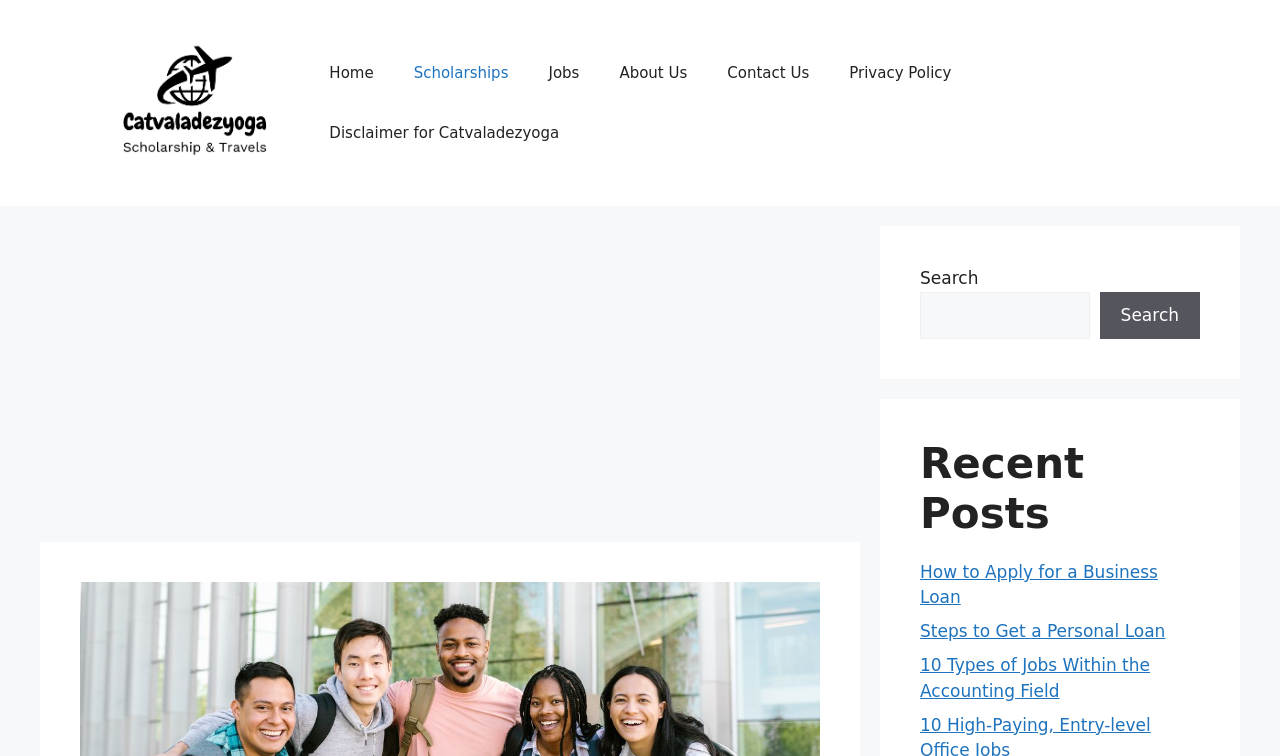Please pinpoint the bounding box coordinates for the region I should click to adhere to this instruction: "click the How to Apply for a Business Loan link".

[0.719, 0.743, 0.905, 0.803]